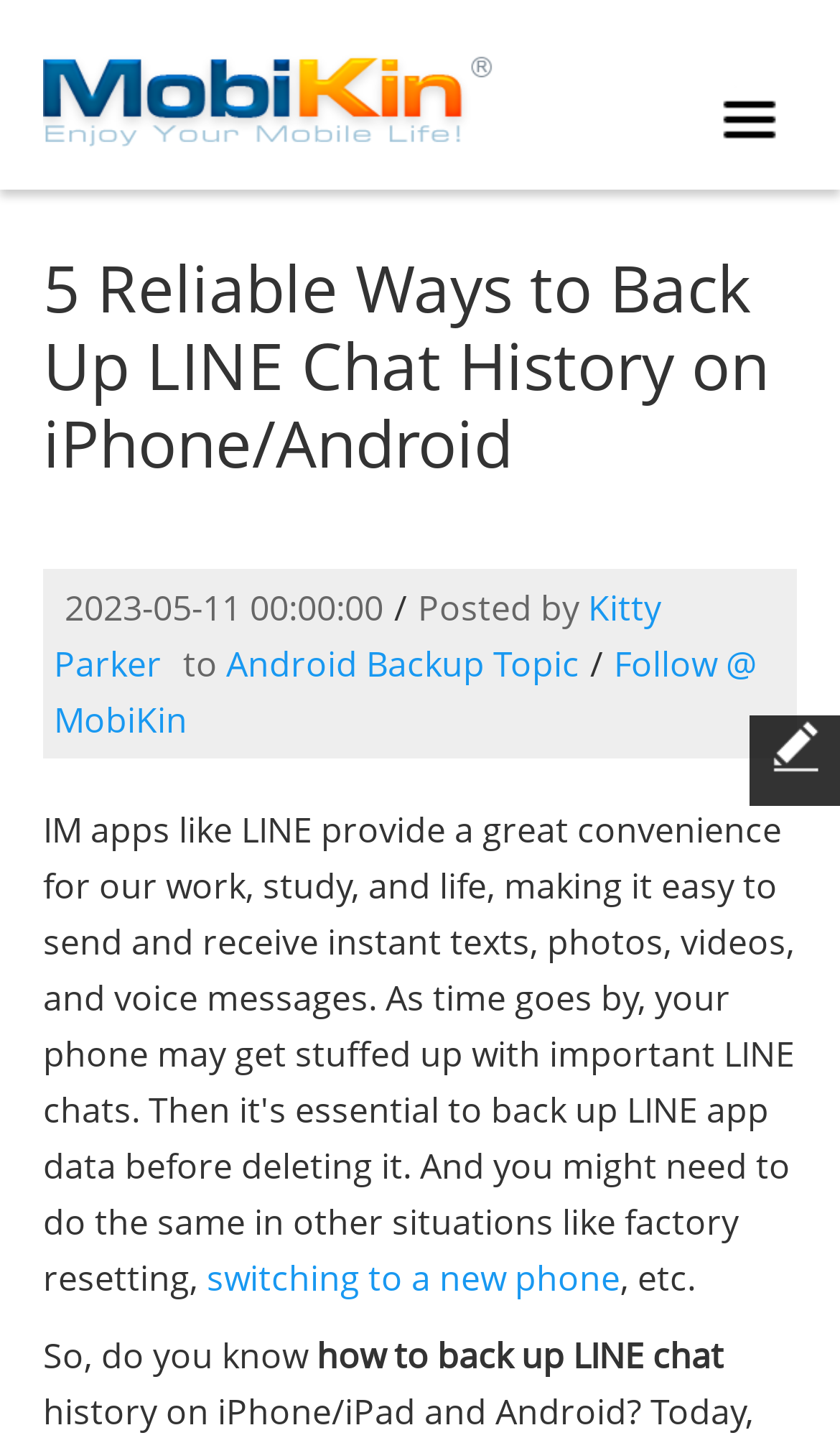What is the category of the article?
Look at the image and respond to the question as thoroughly as possible.

The category of the article can be found below the main heading, where it says 'Posted by Kitty Parker to Android Backup Topic'.